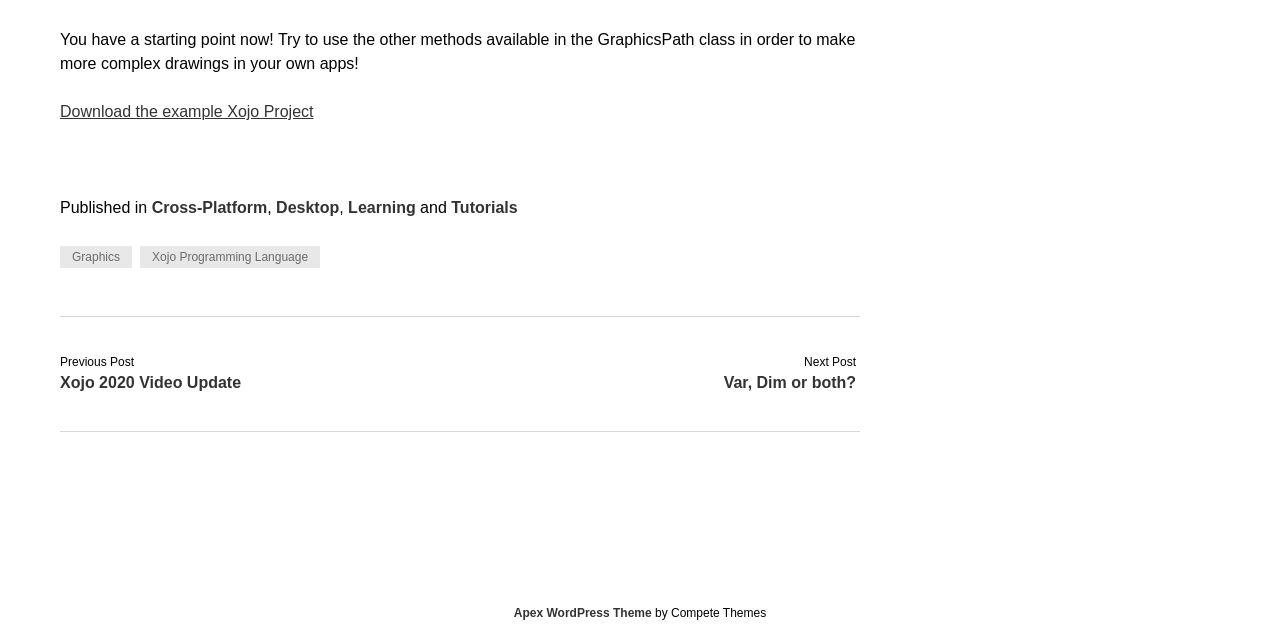How many navigation links are there at the top of the page?
Based on the image, answer the question with as much detail as possible.

There are two navigation links at the top of the page: 'Previous Post' and 'Next Post'. These links are used to navigate between posts.